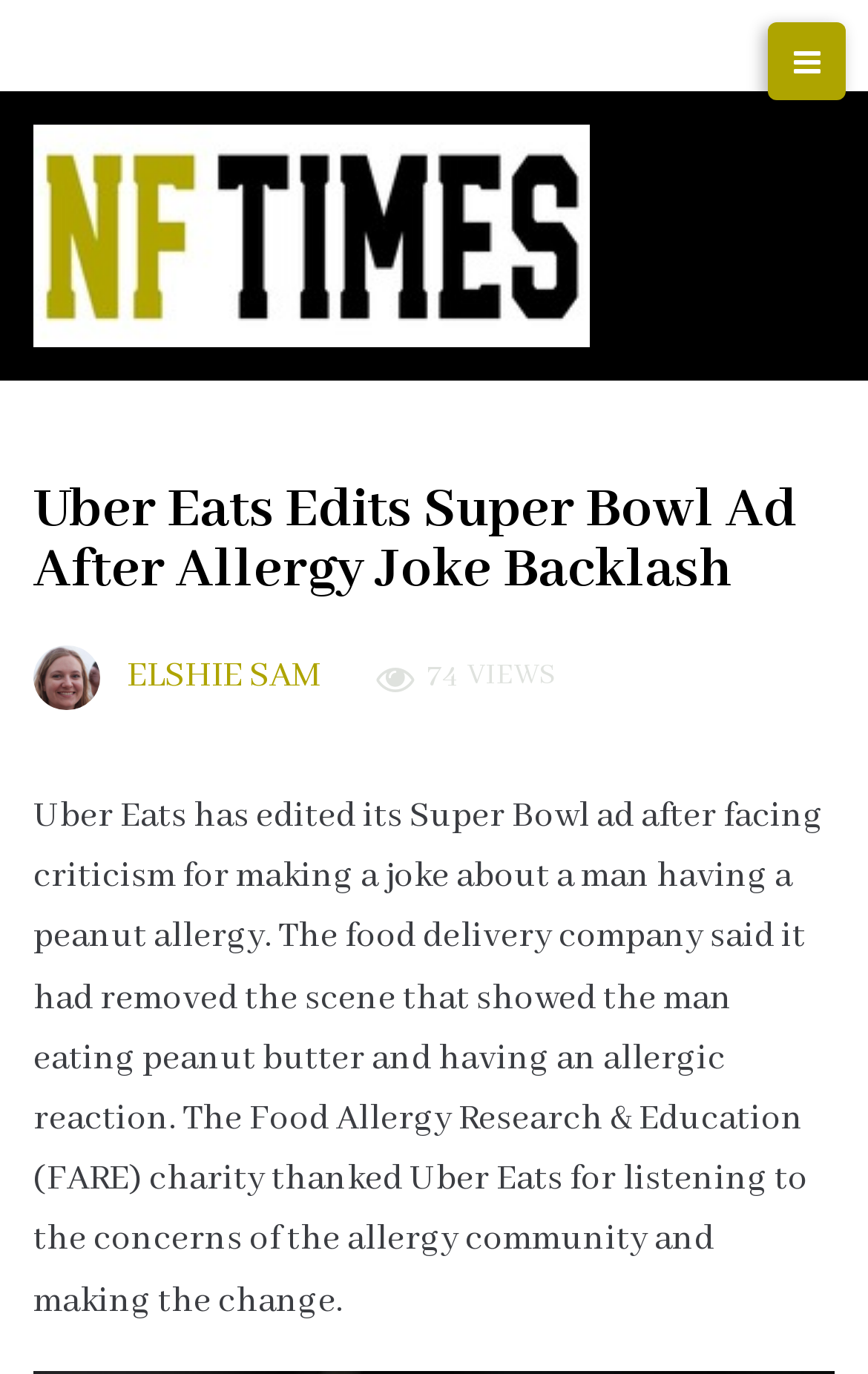Please provide a comprehensive answer to the question below using the information from the image: What is the name of the news organization?

I found the answer by looking at the link element with the text 'Newfound Times' which is located at the top left of the webpage, indicating that it is the name of the news organization.